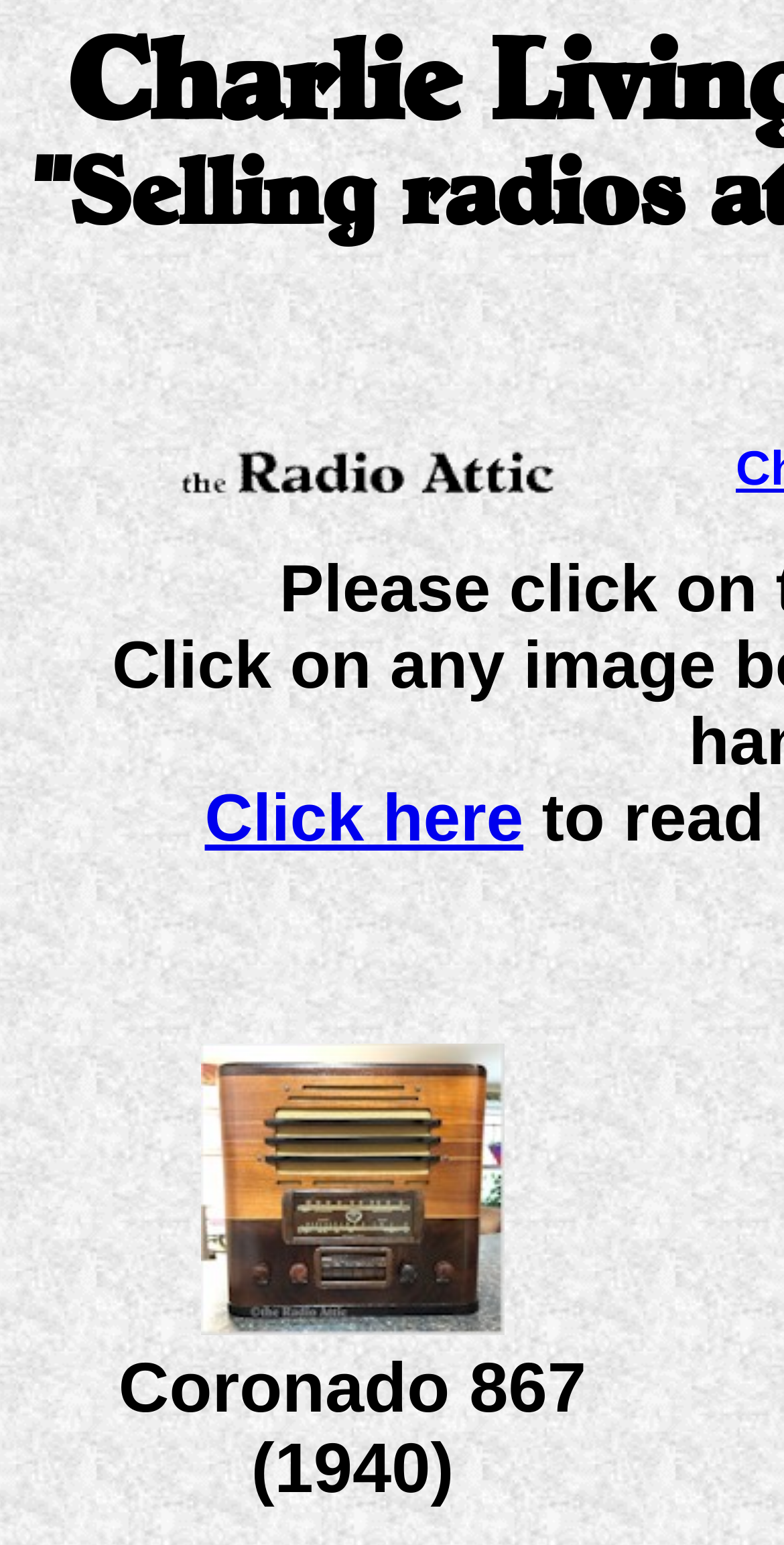Determine the bounding box for the HTML element described here: "0 Cart". The coordinates should be given as [left, top, right, bottom] with each number being a float between 0 and 1.

None